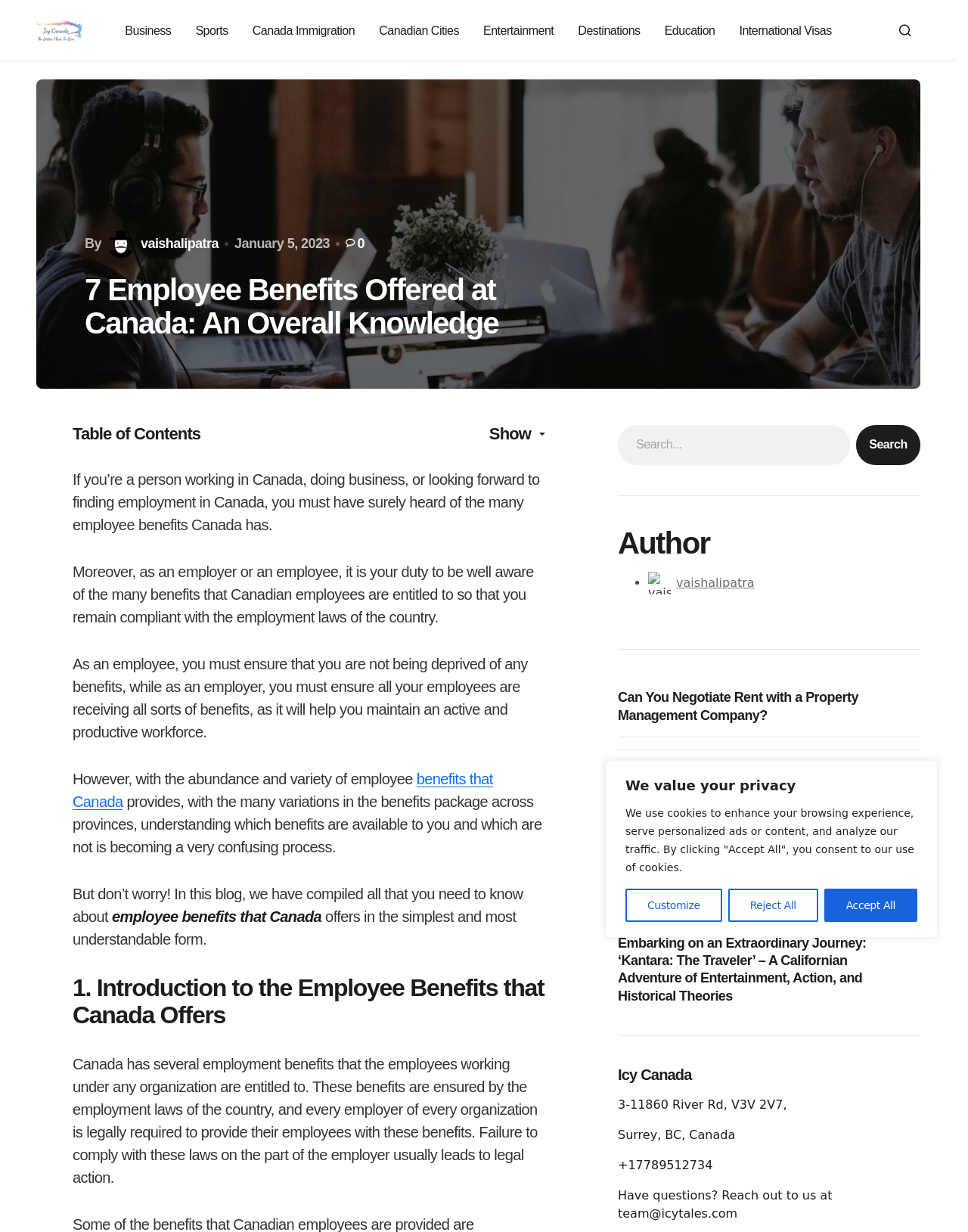Determine the bounding box coordinates for the element that should be clicked to follow this instruction: "Click on the author's avatar". The coordinates should be given as four float numbers between 0 and 1, in the format [left, top, right, bottom].

[0.111, 0.187, 0.139, 0.209]